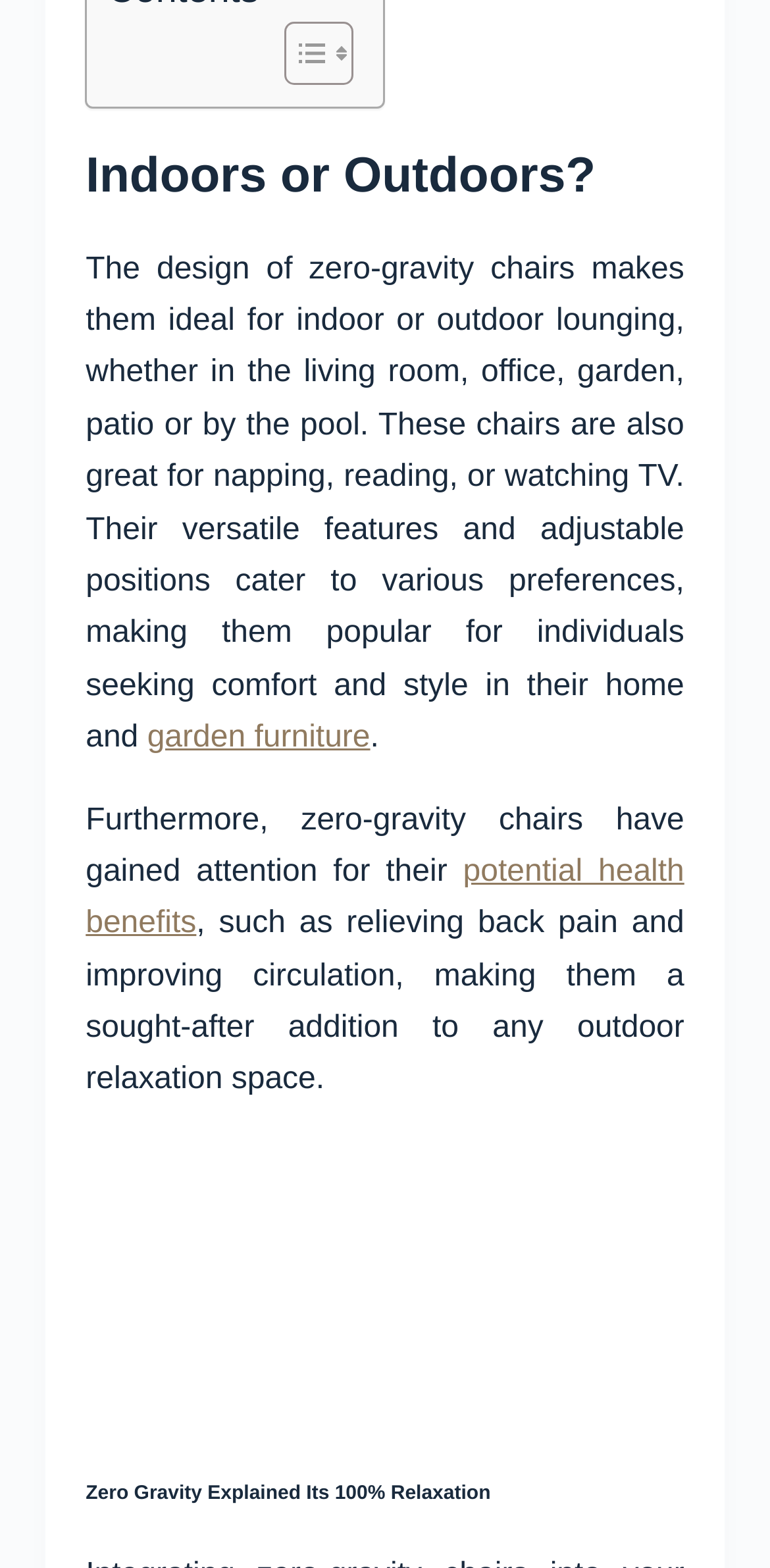Predict the bounding box of the UI element that fits this description: "aria-label="Open Search Bar"".

None